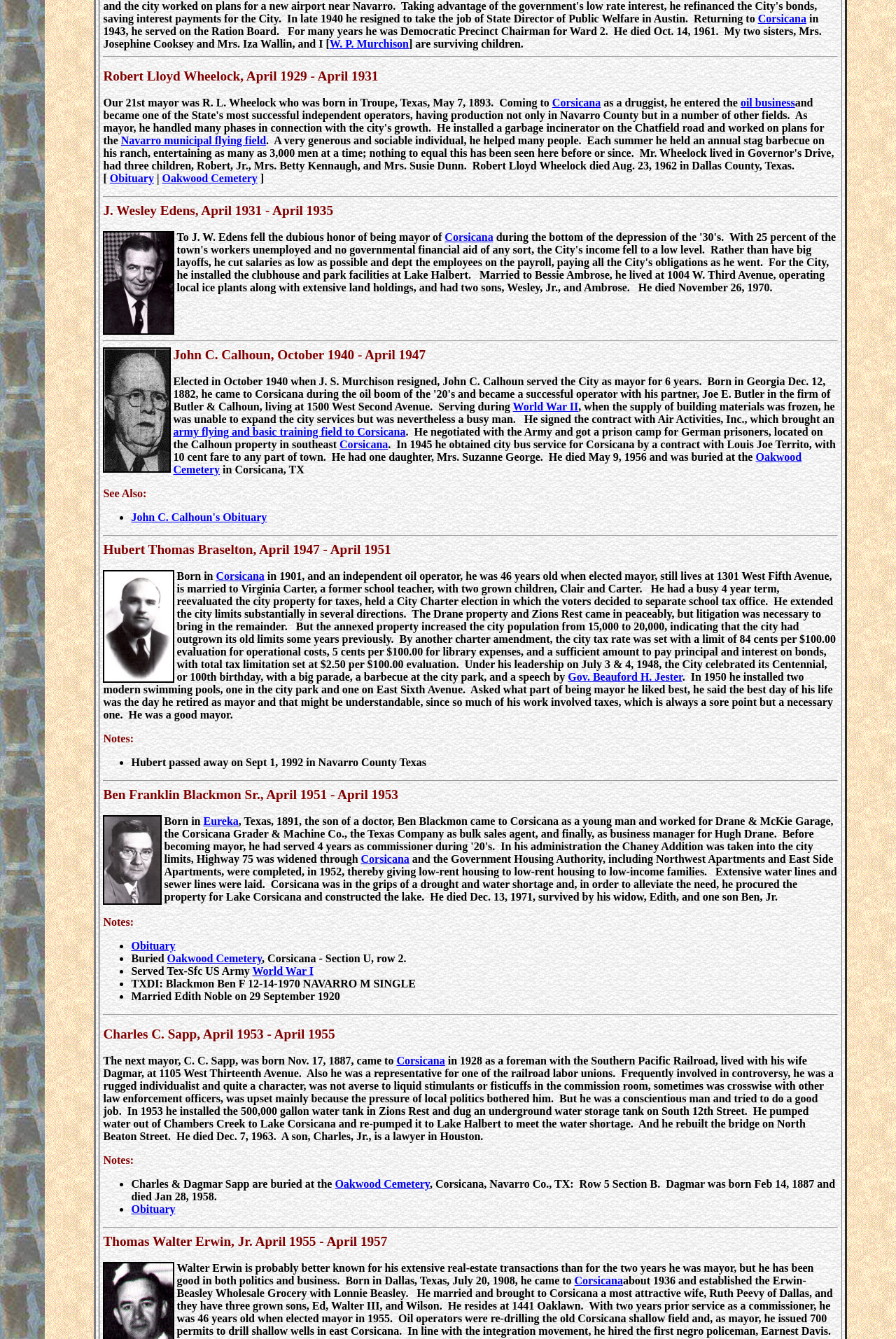Find the bounding box coordinates of the element to click in order to complete this instruction: "Check the obituary of Ben Franklin Blackmon Sr.". The bounding box coordinates must be four float numbers between 0 and 1, denoted as [left, top, right, bottom].

[0.146, 0.702, 0.196, 0.711]